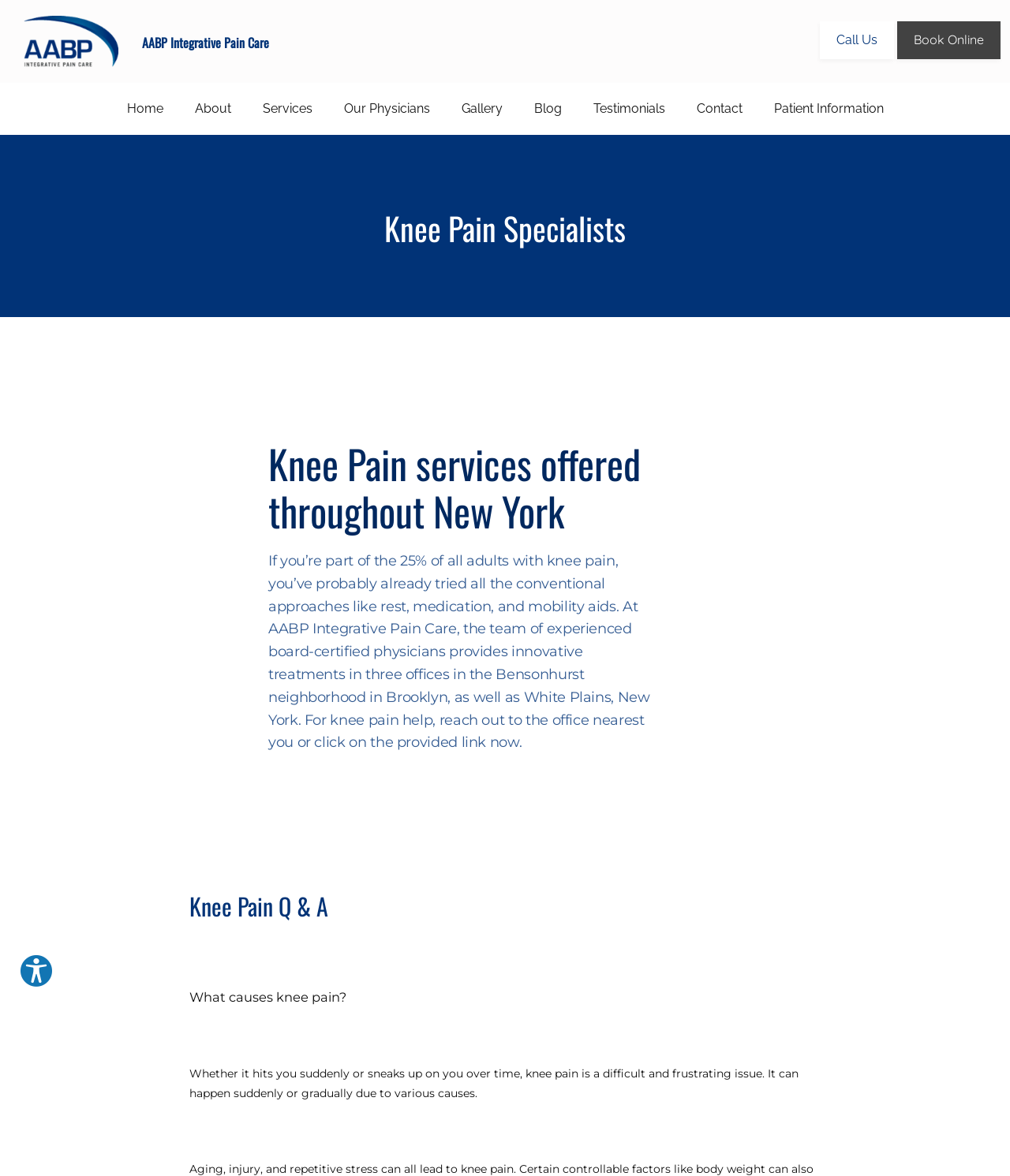What is the location of the pain care center's offices? Please answer the question using a single word or phrase based on the image.

Brooklyn and White Plains, New York